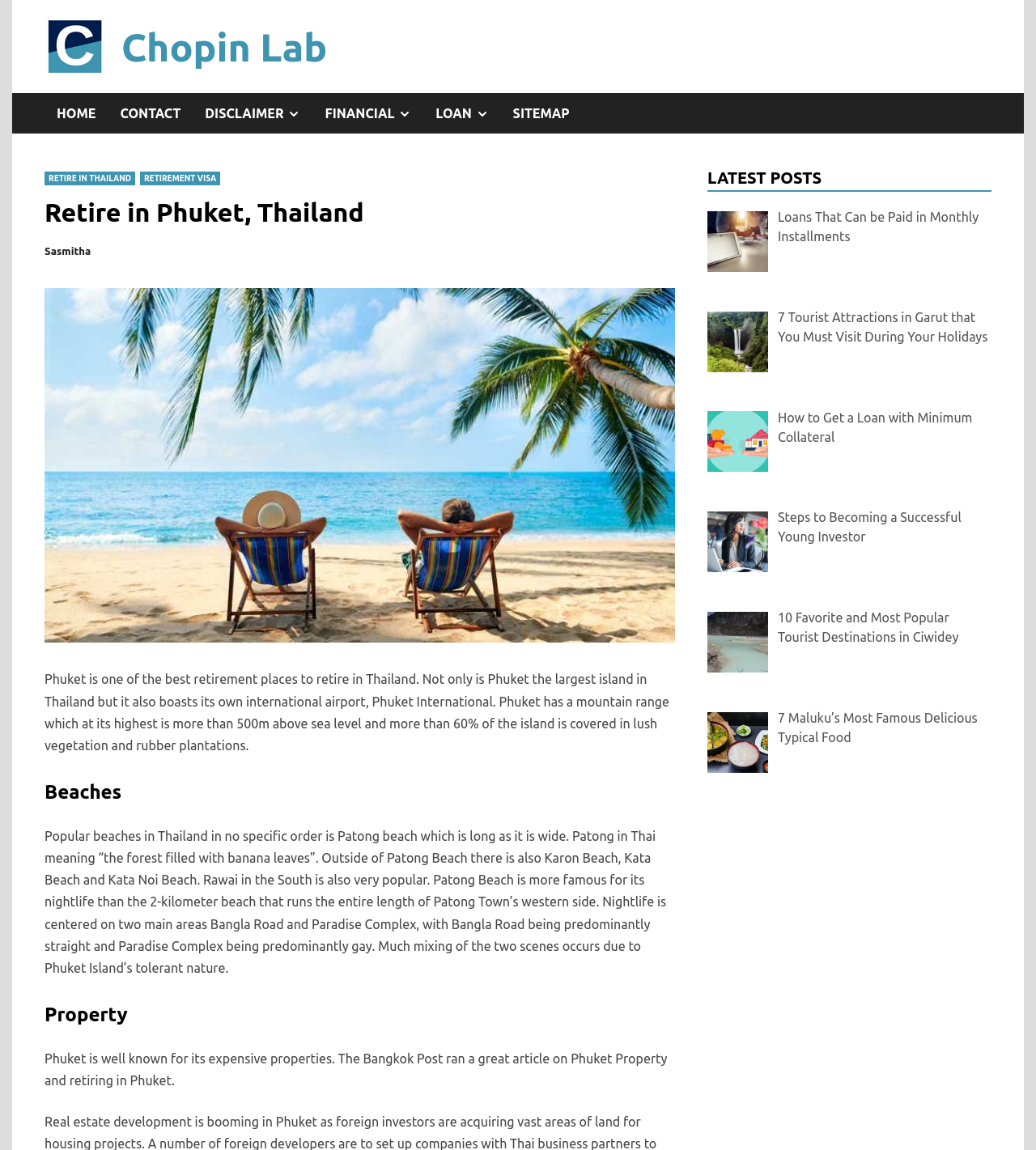Please specify the coordinates of the bounding box for the element that should be clicked to carry out this instruction: "Click on 7 Tourist Attractions in Garut that You Must Visit During Your Holidays". The coordinates must be four float numbers between 0 and 1, formatted as [left, top, right, bottom].

[0.751, 0.266, 0.953, 0.302]